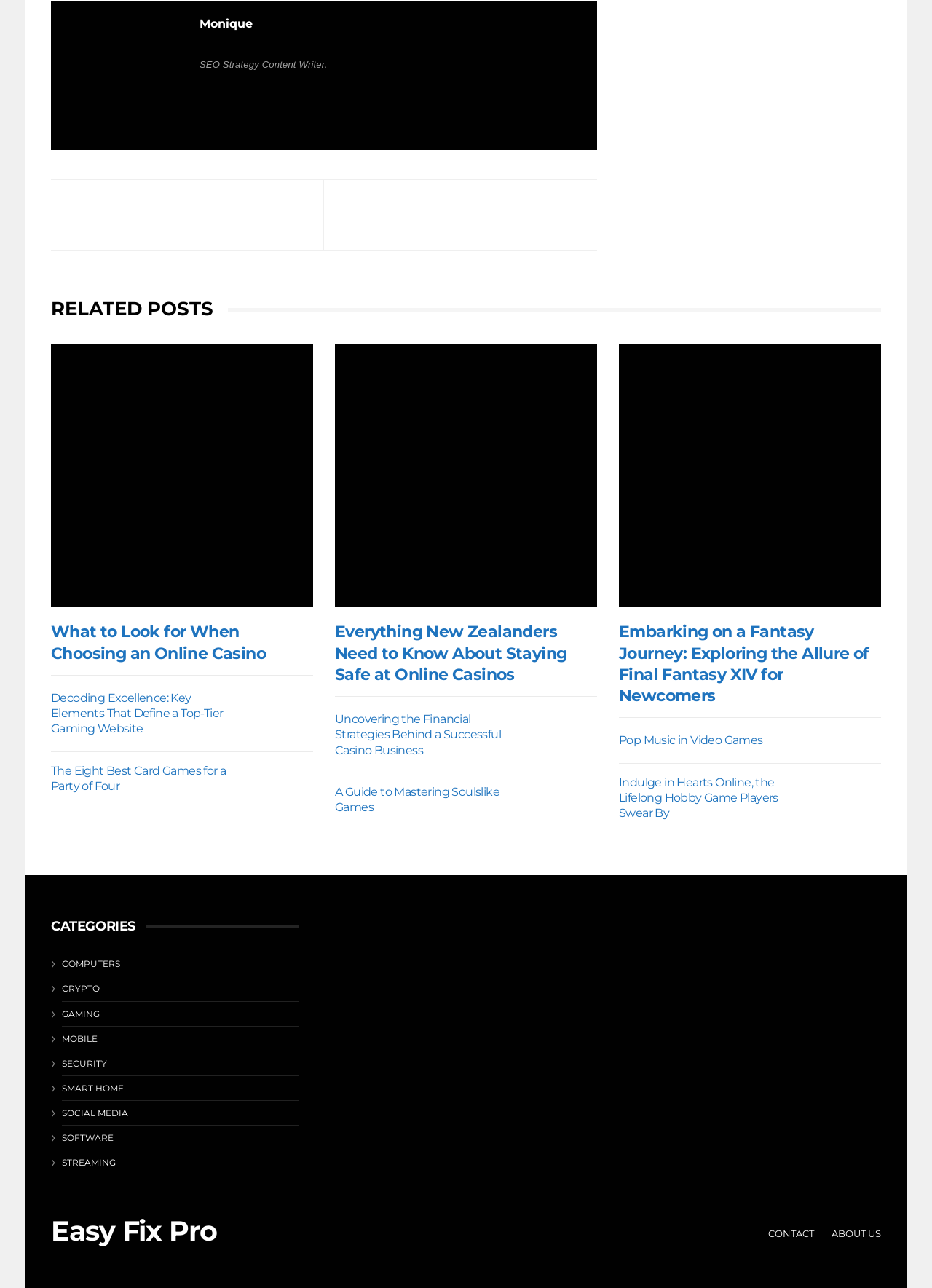What is the title of the first related post?
Based on the image, please offer an in-depth response to the question.

The first related post is an article element with a heading that reads 'What to Look for When Choosing an Online Casino'. This heading is positioned above a link with the same text, and its bounding box coordinates indicate that it is the first element in the 'RELATED POSTS' section.